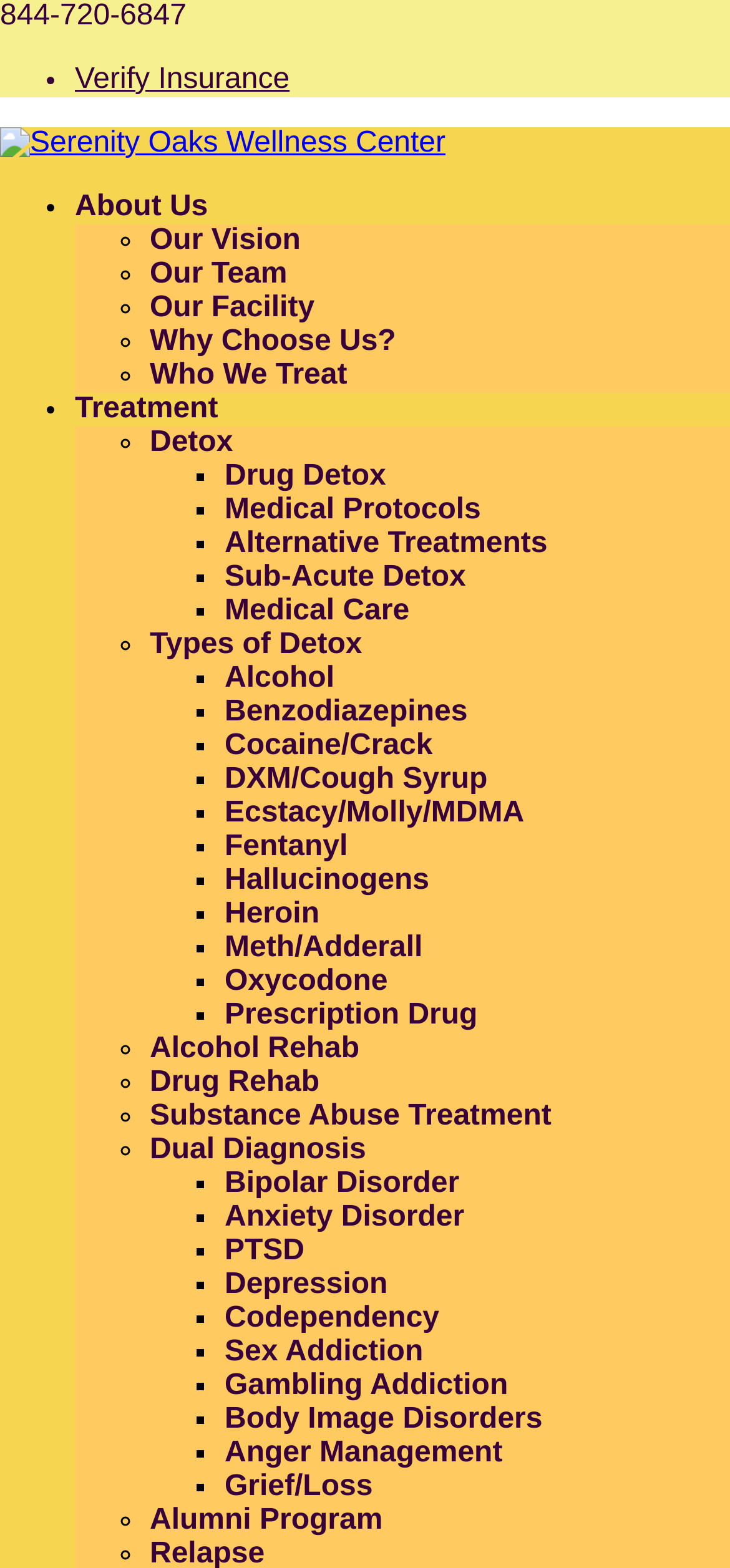Offer a detailed explanation of the webpage layout and contents.

The webpage is about men and eating disorders, with a focus on treatment and recovery. At the top, there is a phone number "844-720-6847" and a link to "Verify Insurance". Below this, there is a logo and a link to "Serenity Oaks Wellness Center". 

To the right of the logo, there is a navigation menu with links to "About Us", "Our Vision", "Our Team", "Our Facility", "Why Choose Us?", and "Who We Treat". 

Below the navigation menu, there is a section on treatment options, with links to "Treatment", "Detox", and various types of detox programs, including "Drug Detox", "Medical Protocols", "Alternative Treatments", and "Sub-Acute Detox". 

Further down, there is a list of specific substances that can be treated, including "Alcohol", "Benzodiazepines", "Cocaine/Crack", and many others. 

Next, there is a section on rehab programs, with links to "Alcohol Rehab", "Drug Rehab", "Substance Abuse Treatment", "Dual Diagnosis", and others. 

Finally, there is a list of co-occurring disorders that can be treated, including "Bipolar Disorder", "Anxiety Disorder", "PTSD", "Depression", and others.